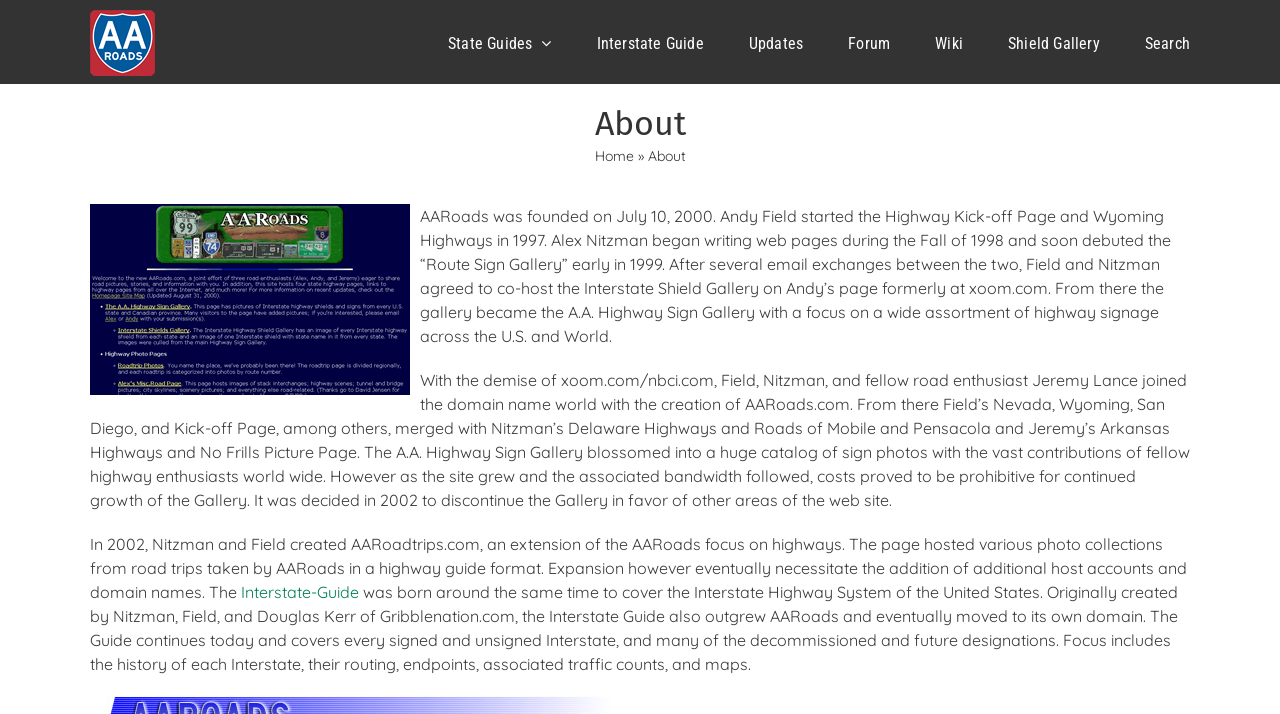Identify the bounding box coordinates necessary to click and complete the given instruction: "Click the Forum link".

[0.663, 0.0, 0.695, 0.118]